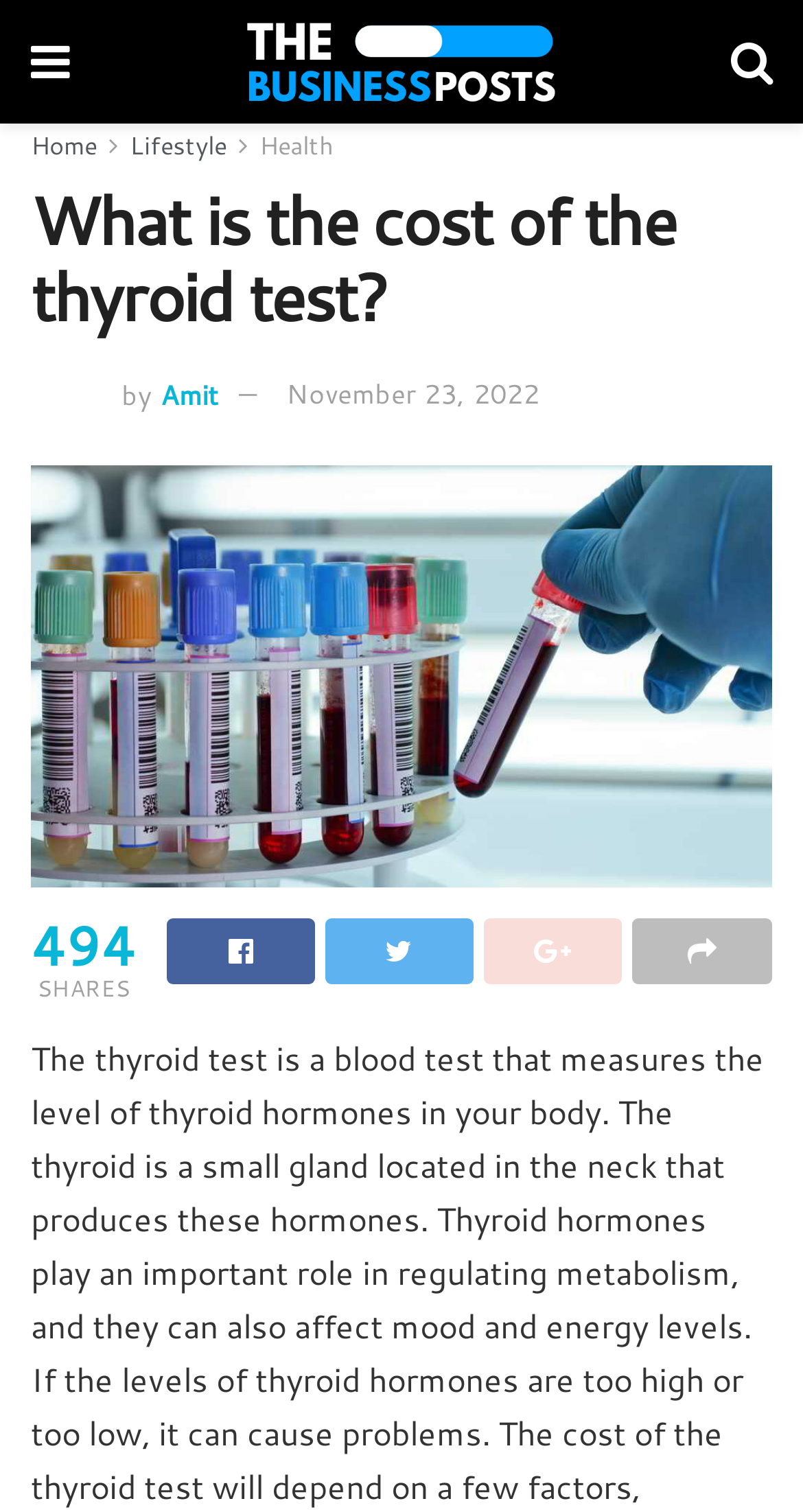Please identify the bounding box coordinates of the area I need to click to accomplish the following instruction: "read the article by Amit".

[0.2, 0.248, 0.272, 0.273]